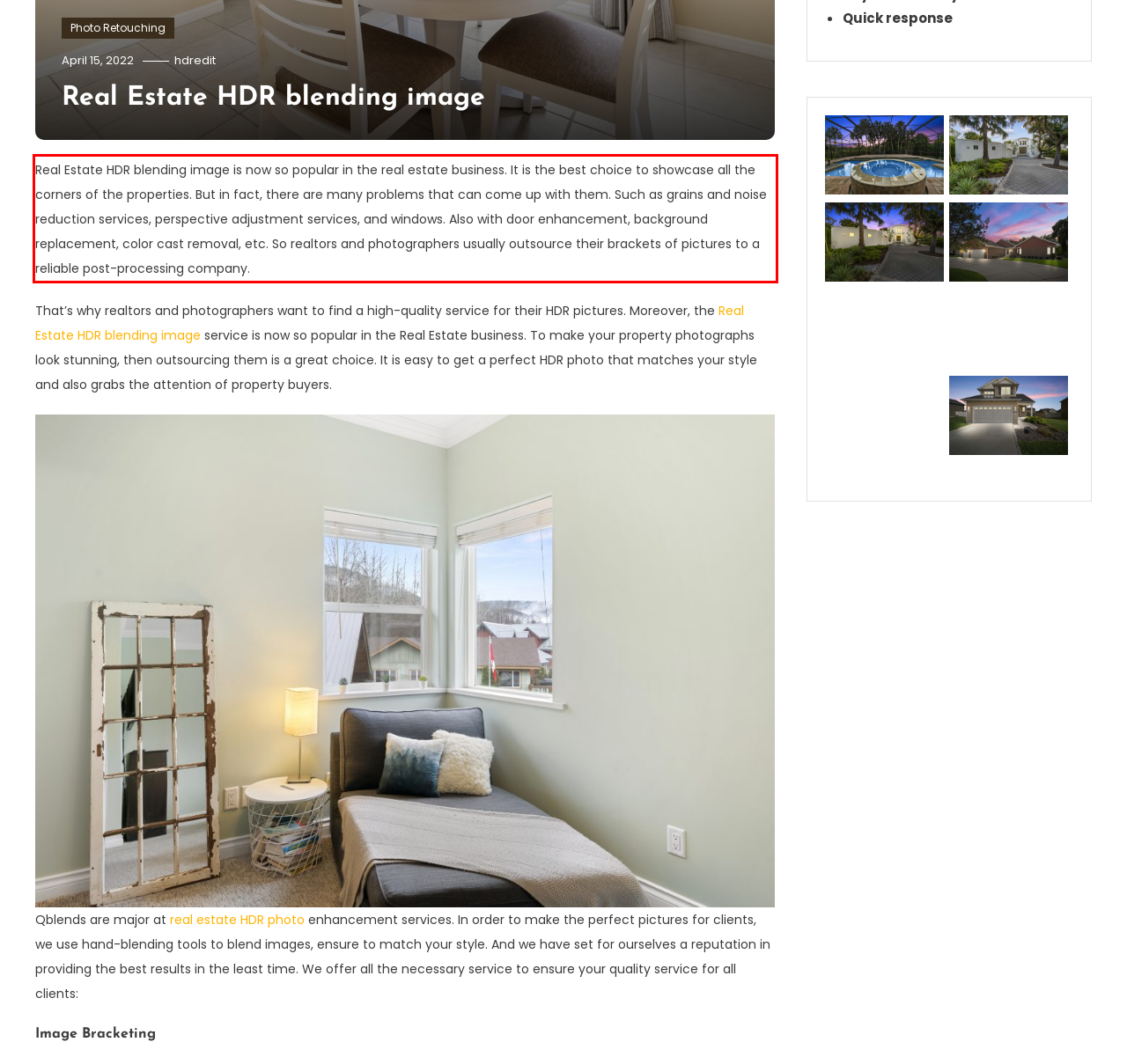Inspect the webpage screenshot that has a red bounding box and use OCR technology to read and display the text inside the red bounding box.

Real Estate HDR blending image is now so popular in the real estate business. It is the best choice to showcase all the corners of the properties. But in fact, there are many problems that can come up with them. Such as grains and noise reduction services, perspective adjustment services, and windows. Also with door enhancement, background replacement, color cast removal, etc. So realtors and photographers usually outsource their brackets of pictures to a reliable post-processing company.